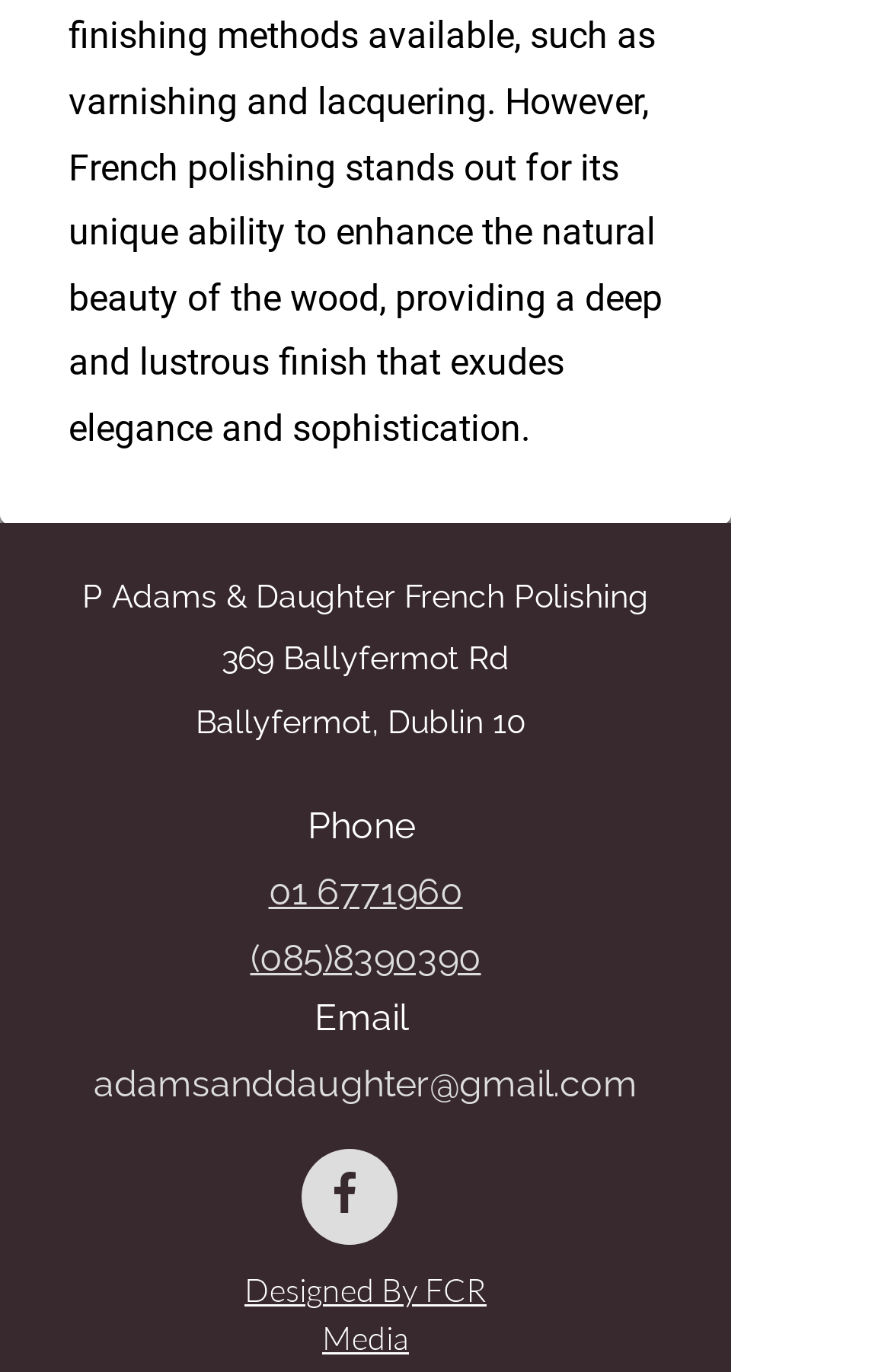Please provide the bounding box coordinates for the UI element as described: "01 6771960". The coordinates must be four floats between 0 and 1, represented as [left, top, right, bottom].

[0.301, 0.646, 0.519, 0.664]